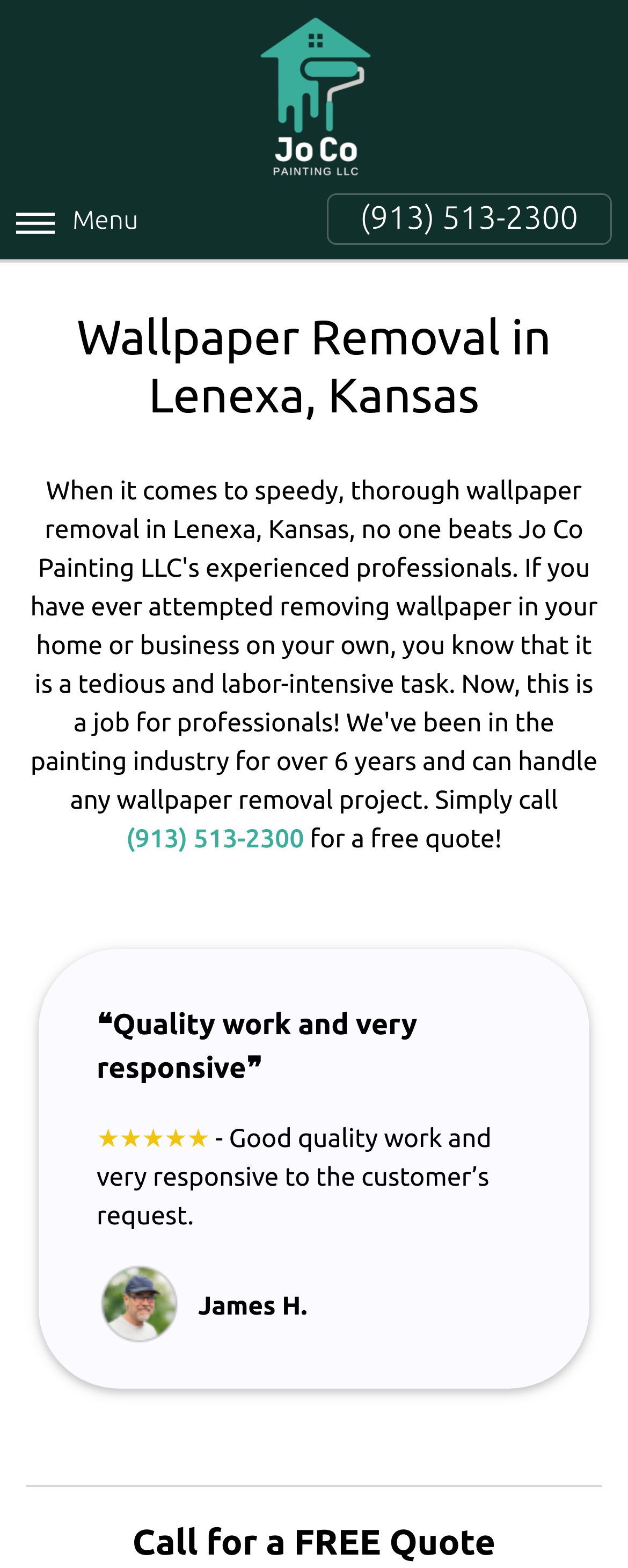What is the name of the person who wrote the review?
Answer the question with as much detail as possible.

The name 'James H.' is mentioned below the review quote, indicating that James H. is the author of the review. The review quote is 'Good quality work and very responsive to the customer’s request.'